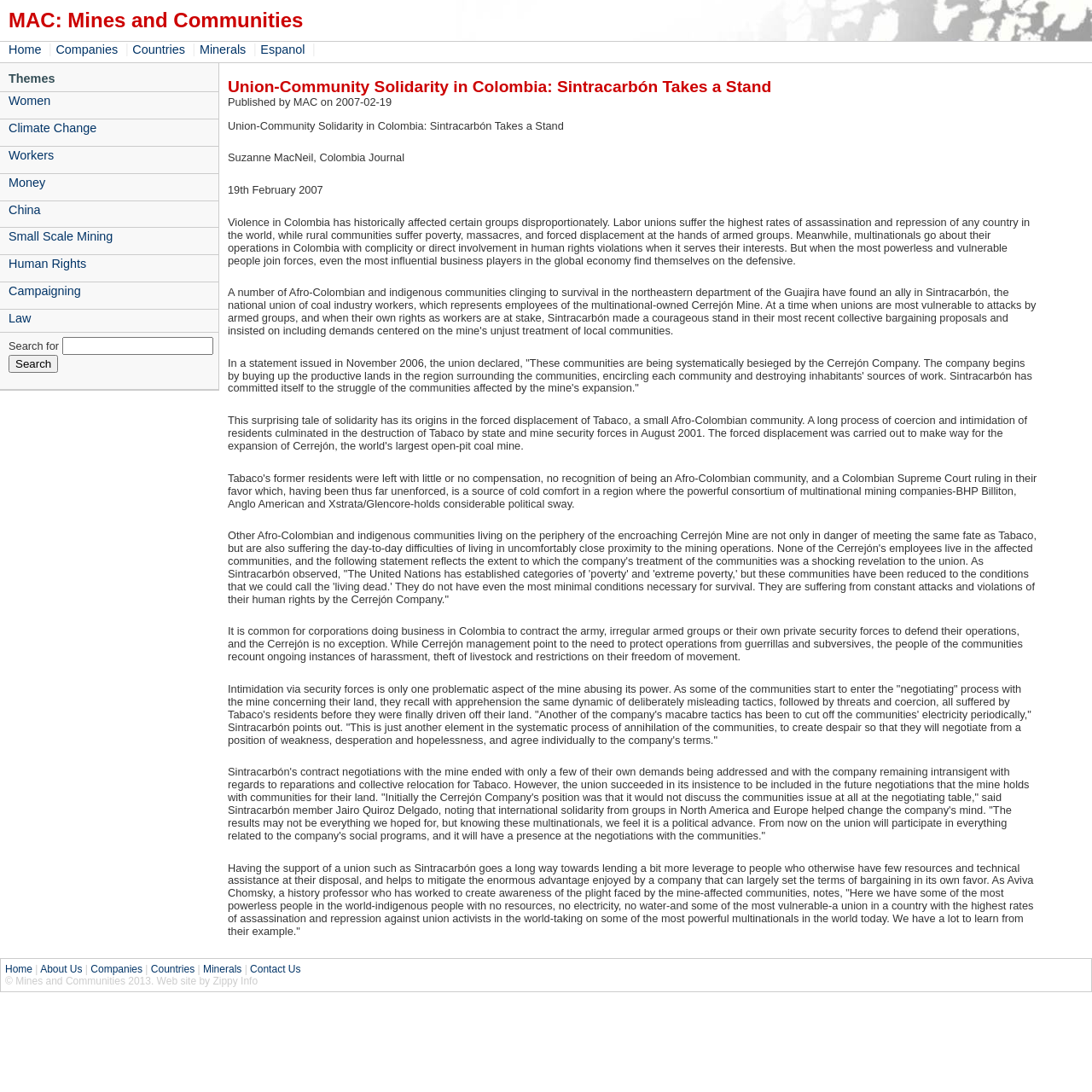Show the bounding box coordinates for the element that needs to be clicked to execute the following instruction: "Read about Union-Community Solidarity in Colombia". Provide the coordinates in the form of four float numbers between 0 and 1, i.e., [left, top, right, bottom].

[0.209, 0.071, 0.951, 0.088]